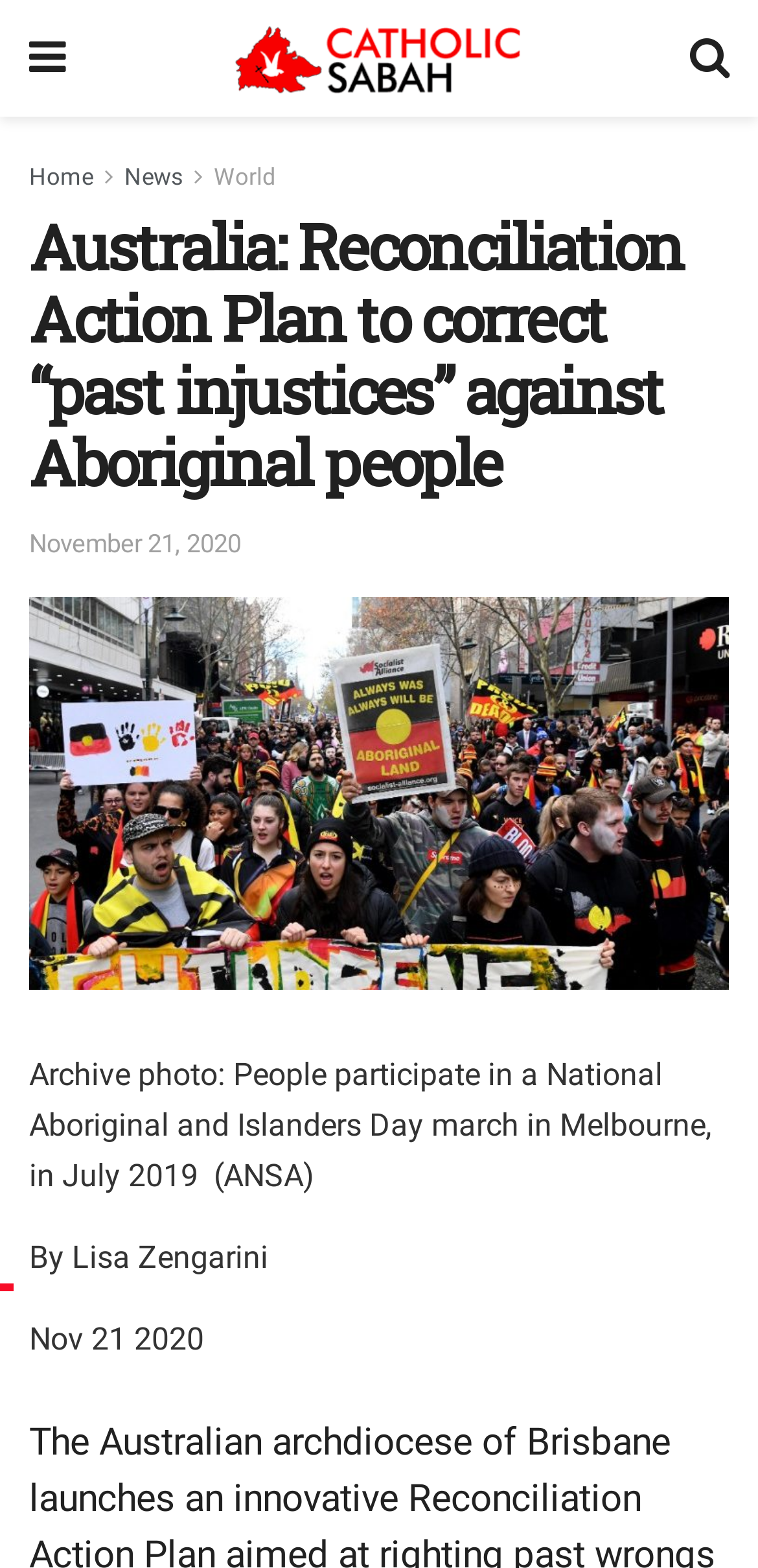Determine which piece of text is the heading of the webpage and provide it.

Australia: Reconciliation Action Plan to correct “past injustices” against Aboriginal people